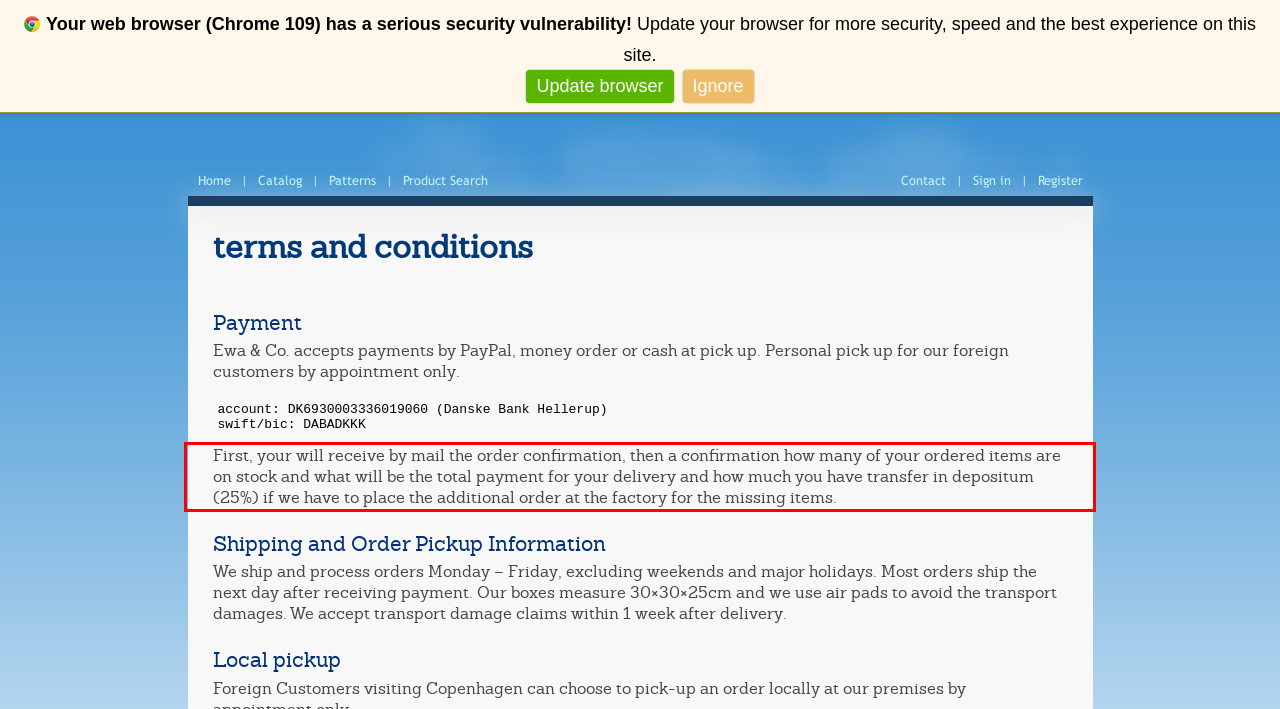Given a screenshot of a webpage, identify the red bounding box and perform OCR to recognize the text within that box.

First, your will receive by mail the order confirmation, then a confirmation how many of your ordered items are on stock and what will be the total payment for your delivery and how much you have transfer in depositum (25%) if we have to place the additional order at the factory for the missing items.